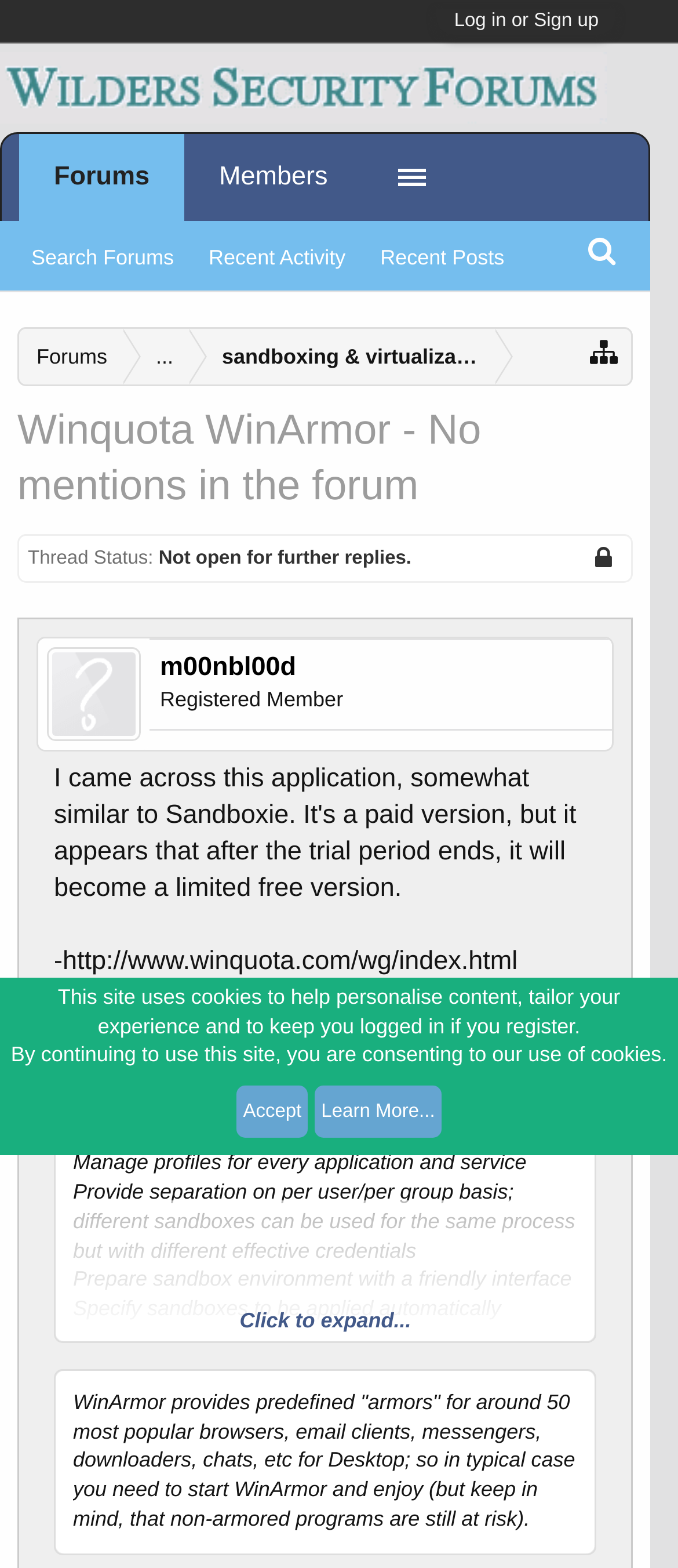What is the status of the thread?
Give a single word or phrase answer based on the content of the image.

Locked